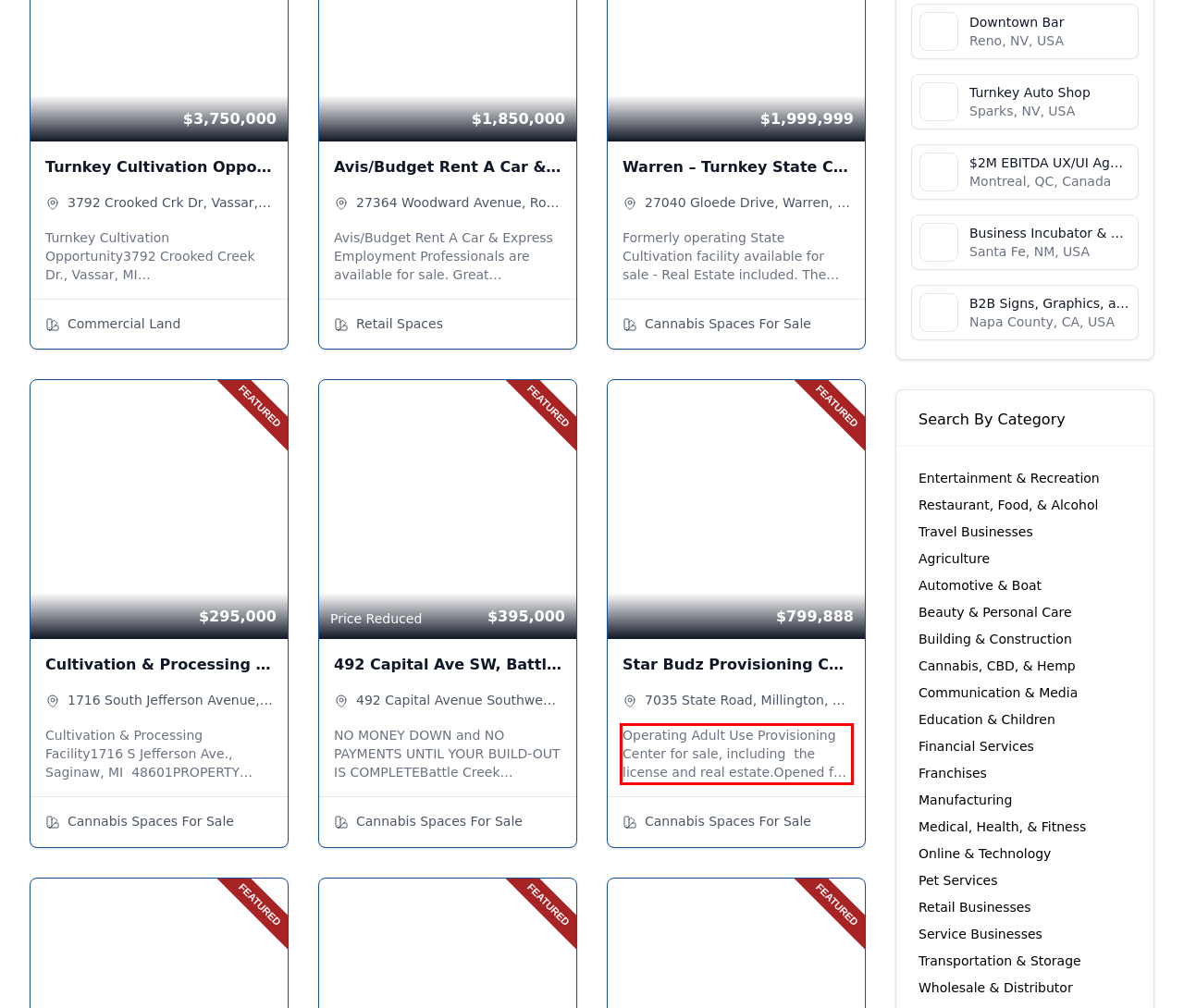Given a screenshot of a webpage with a red bounding box, please identify and retrieve the text inside the red rectangle.

Operating Adult Use Provisioning Center for sale, including the license and real estate.Opened for business in 2021, this location has produced appr